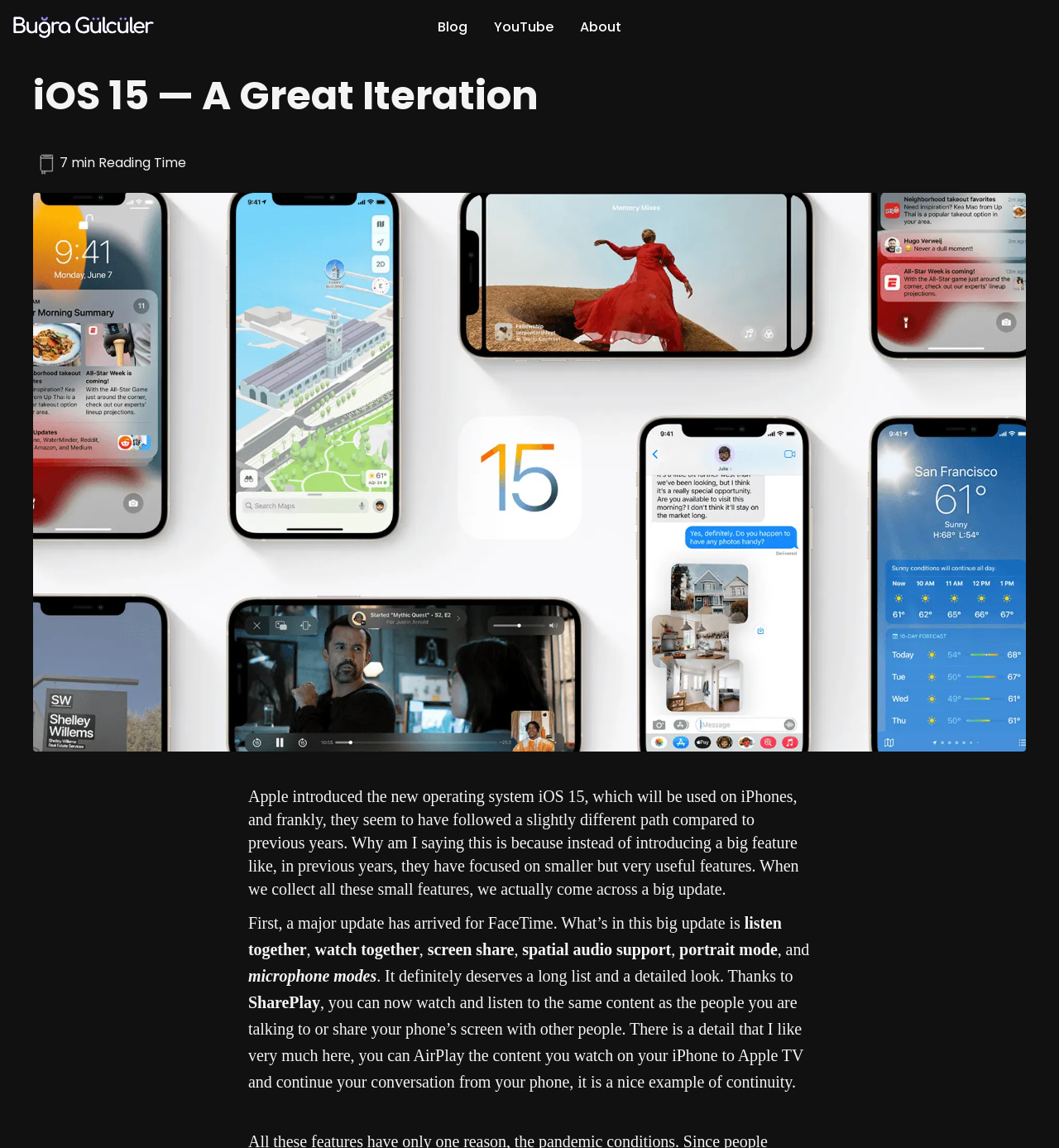Determine and generate the text content of the webpage's headline.

iOS 15 — A Great Iteration